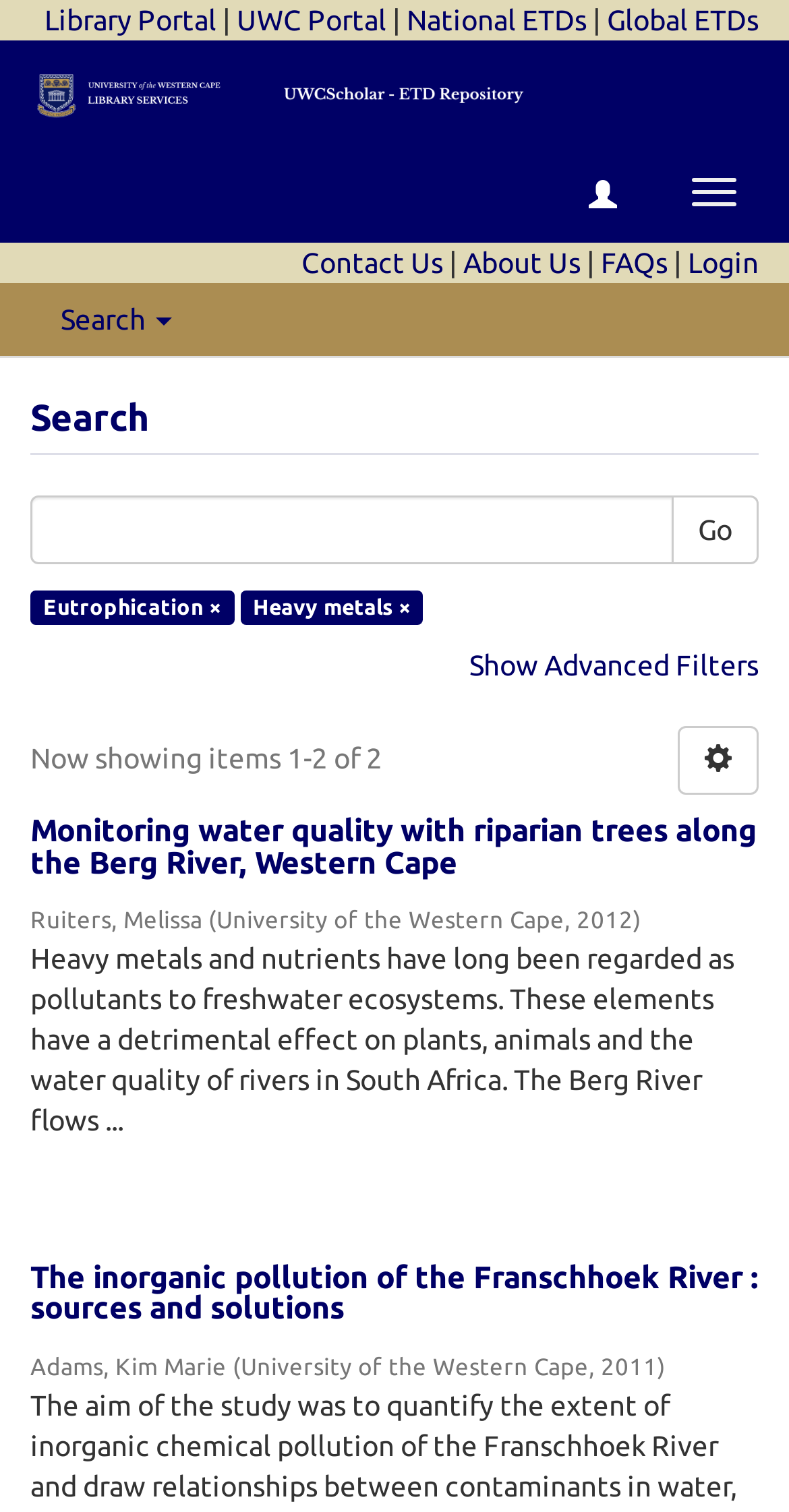Please specify the bounding box coordinates of the region to click in order to perform the following instruction: "Click on the 'Monitoring water quality with riparian trees along the Berg River, Western Cape' link".

[0.038, 0.539, 0.962, 0.58]